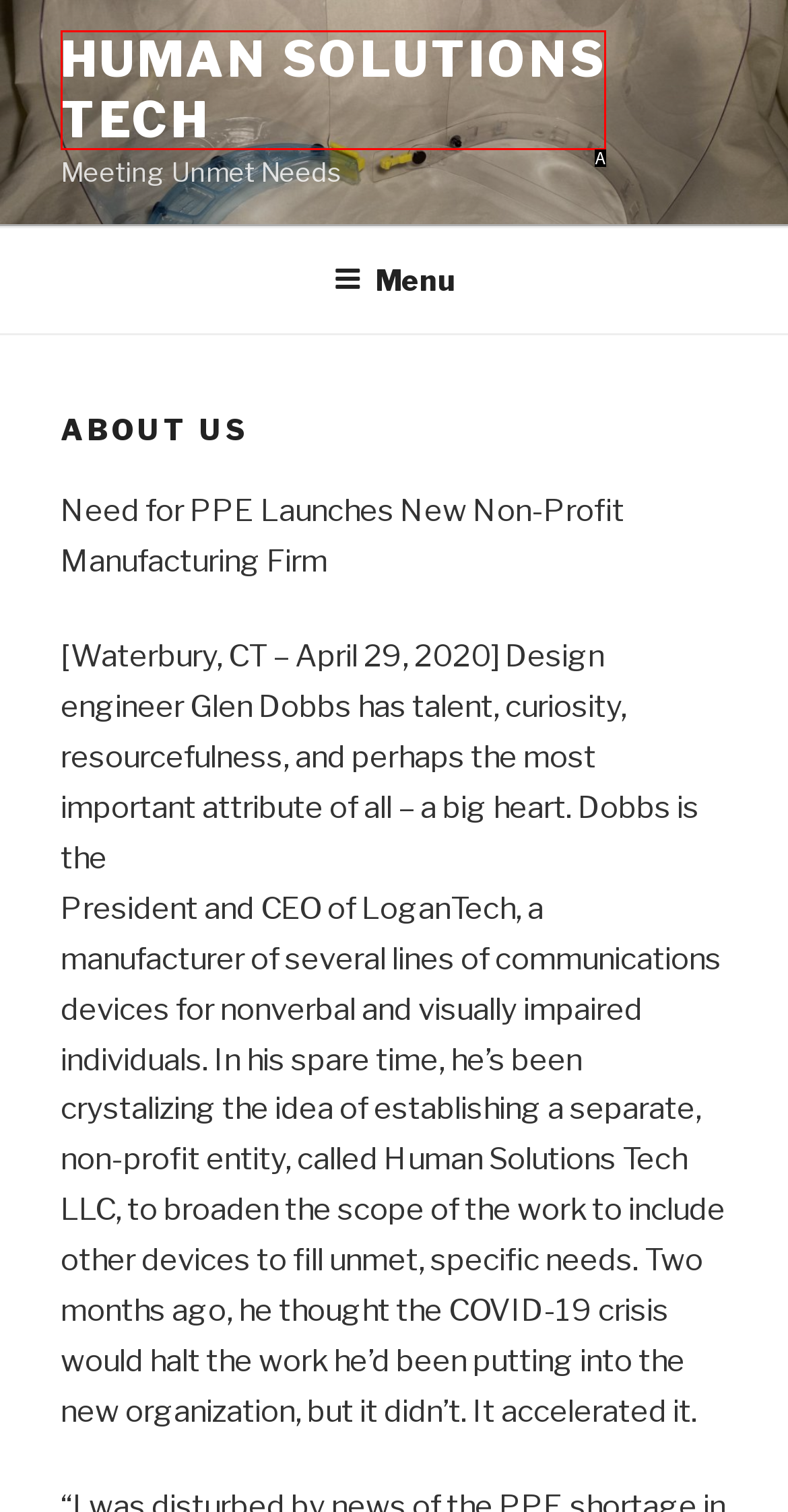Determine which HTML element corresponds to the description: Human Solutions Tech. Provide the letter of the correct option.

A